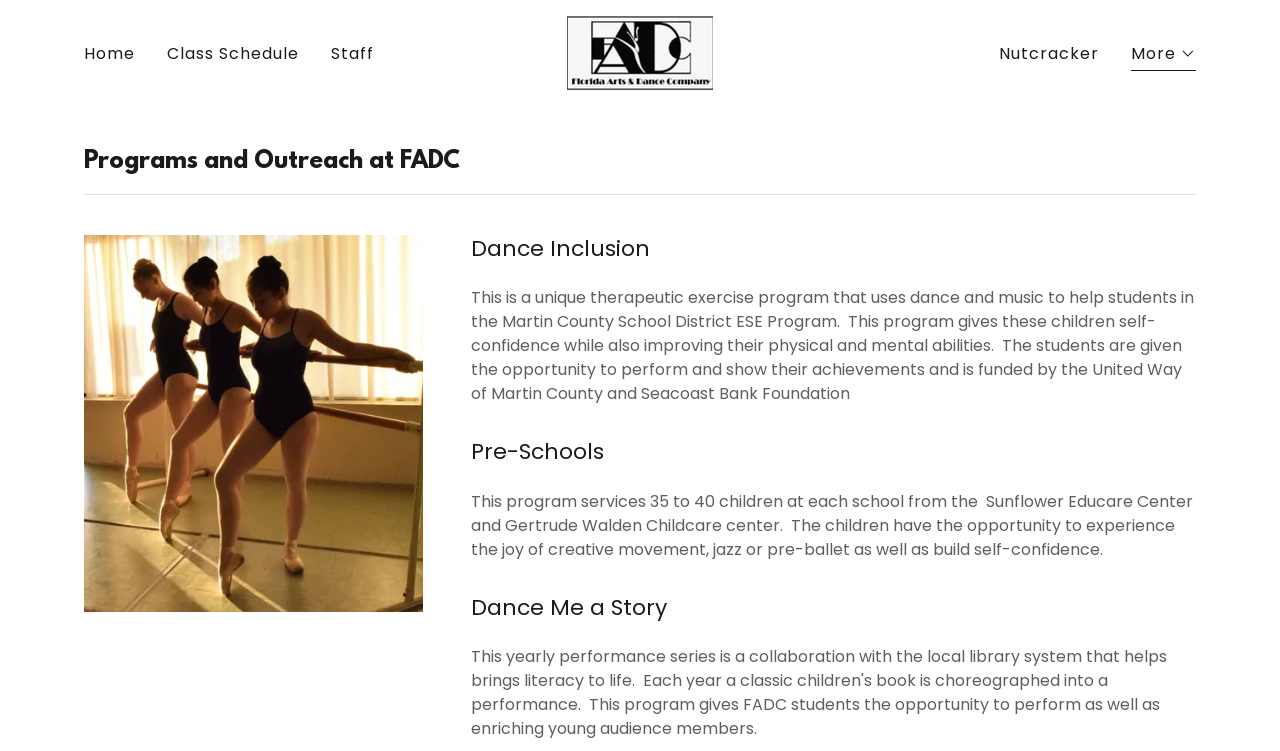Provide the bounding box for the UI element matching this description: "Turbulent Threads by Karen McMillan".

None